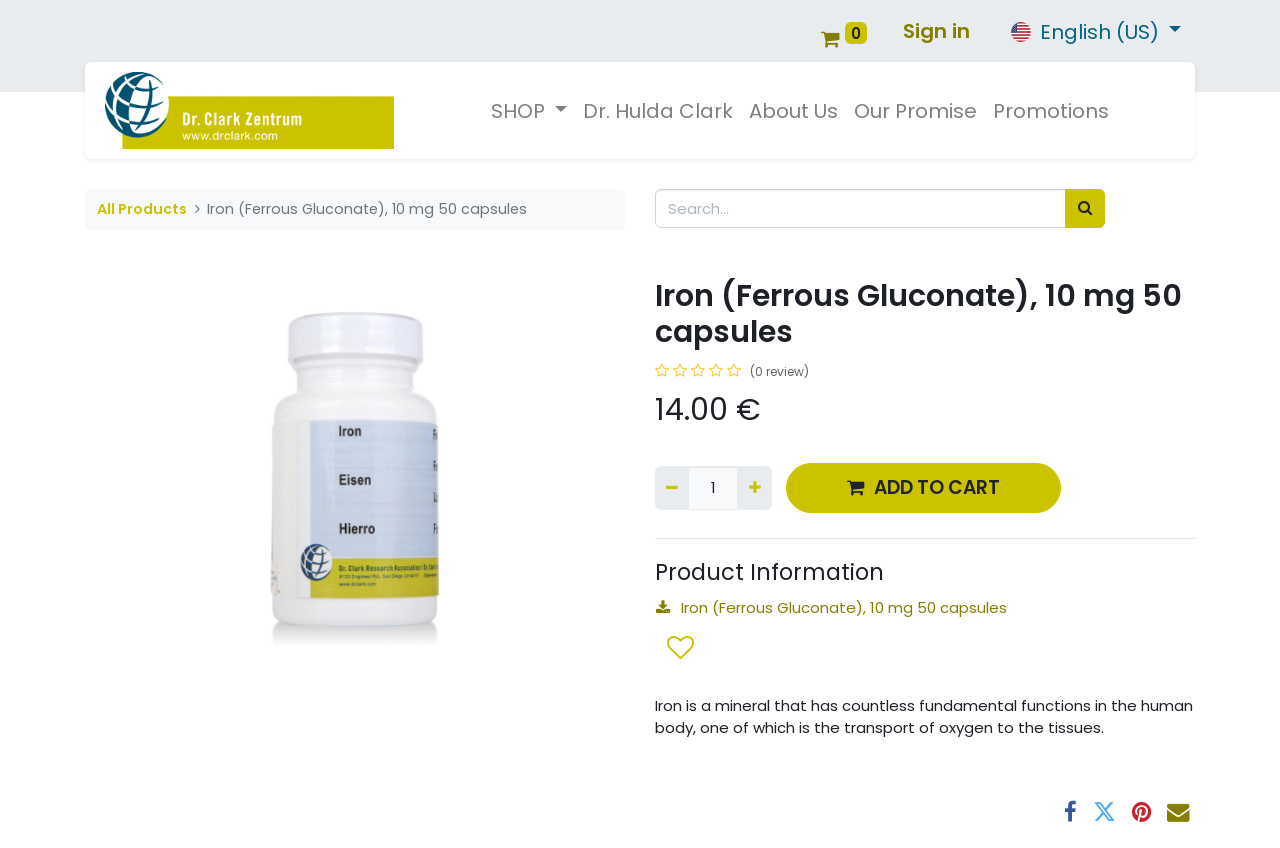What is the purpose of the 'Add to wishlist' button?
Provide a fully detailed and comprehensive answer to the question.

I found the purpose of the button by looking at the button element that contains the text 'Add to wishlist'. This element is located below the product information section and allows users to add the product to their wishlist.